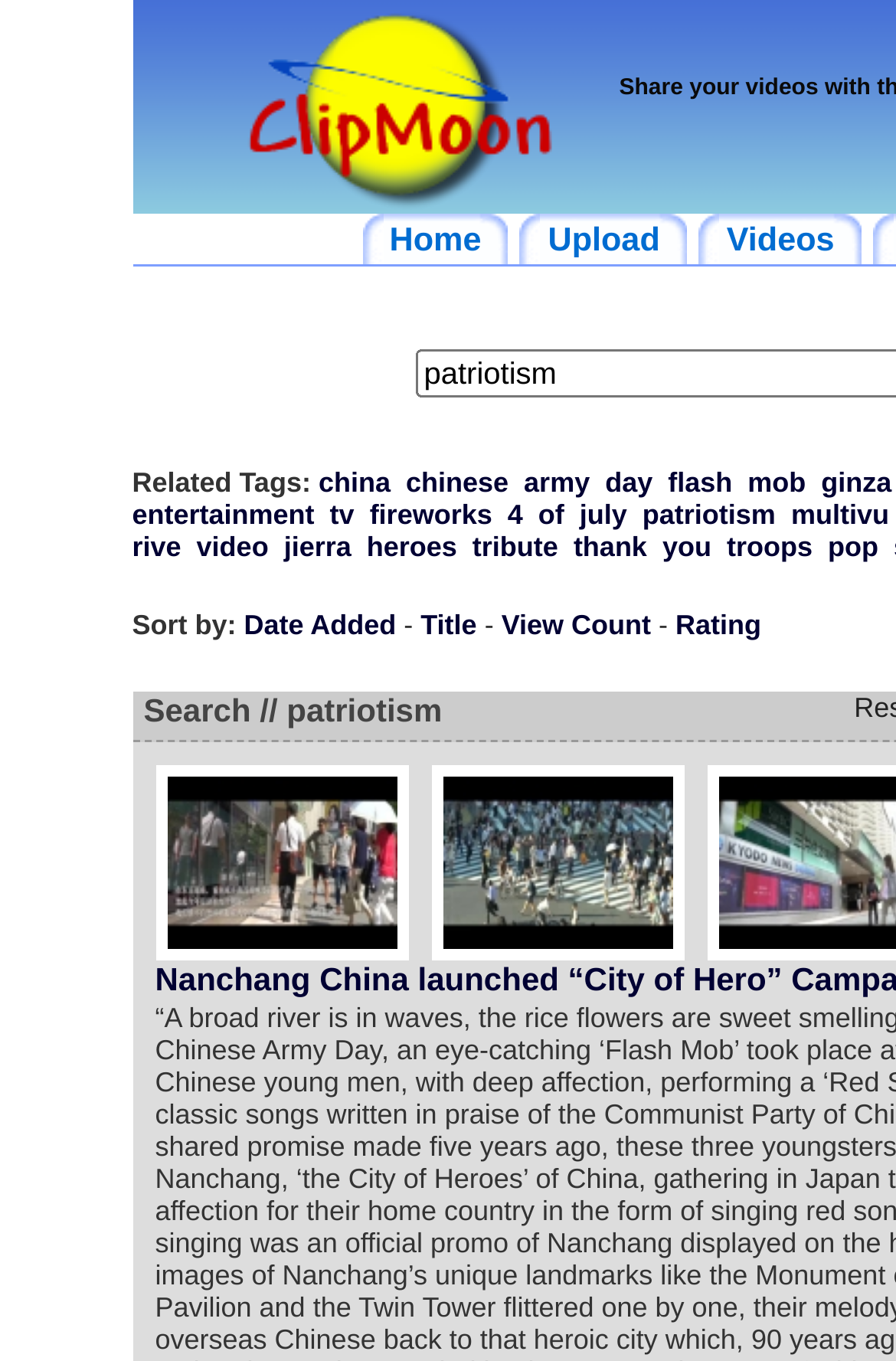Please determine the bounding box coordinates for the element with the description: "title="Homestead at the Dripping Springs"".

None